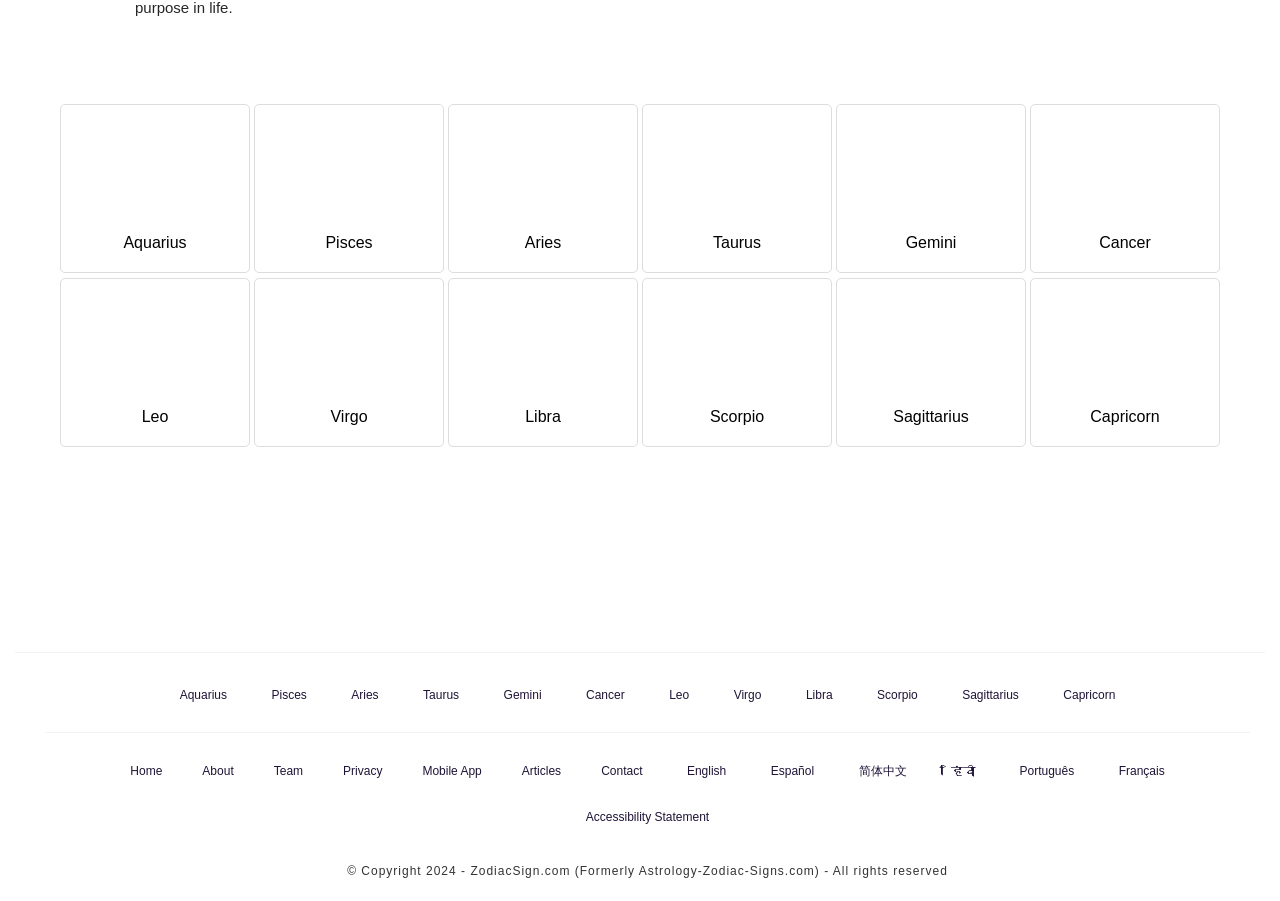What is the former domain name of the website?
Please provide a detailed and comprehensive answer to the question.

The webpage mentions that the former domain name of the website is Astrology-Zodiac-Signs.com, which is stated in the footer section as '© Copyright 2024 - ZodiacSign.com (Formerly Astrology-Zodiac-Signs.com) - All rights reserved'.